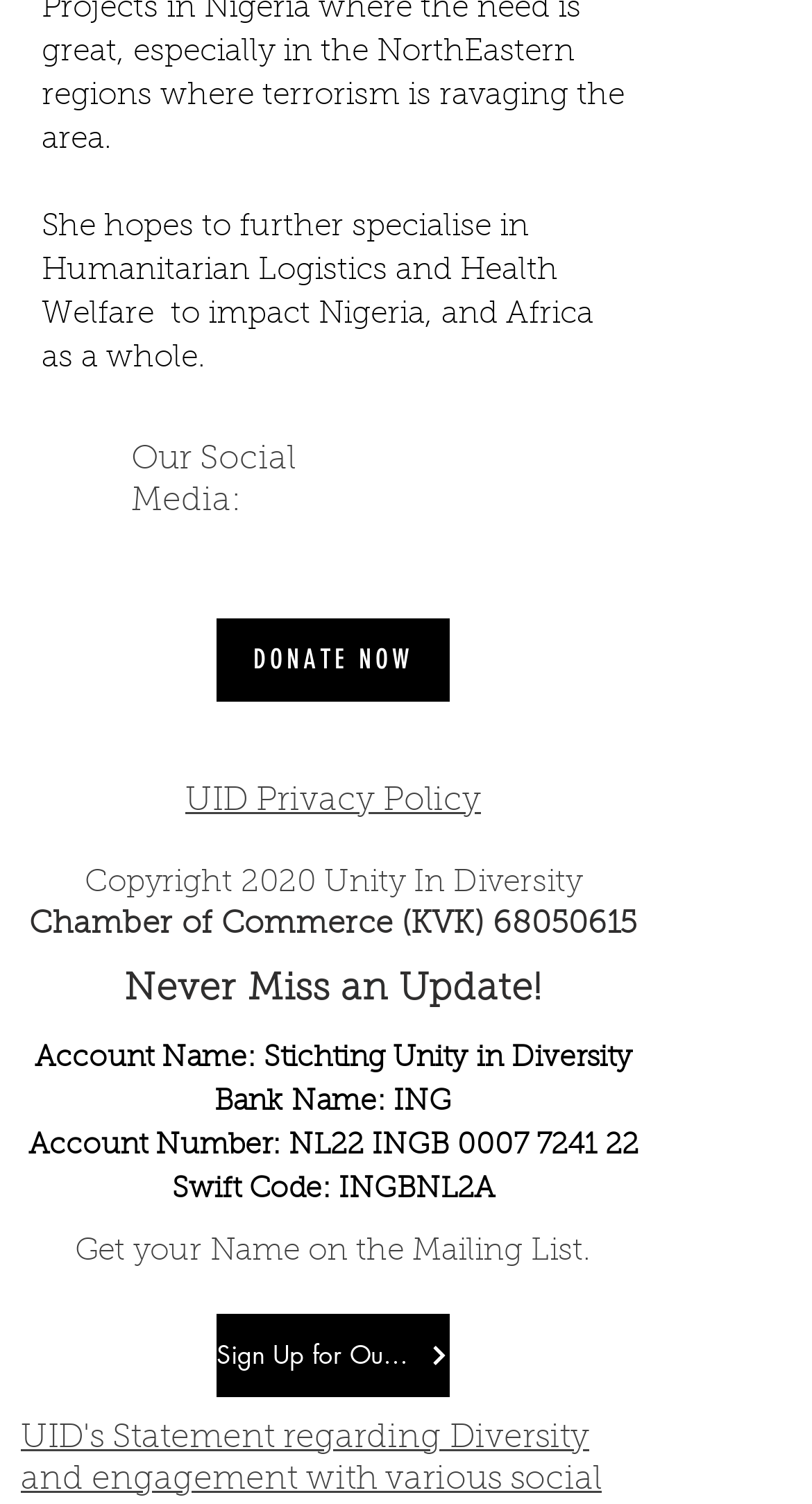Locate the bounding box coordinates of the element's region that should be clicked to carry out the following instruction: "Click on Facebook". The coordinates need to be four float numbers between 0 and 1, i.e., [left, top, right, bottom].

[0.108, 0.347, 0.197, 0.396]